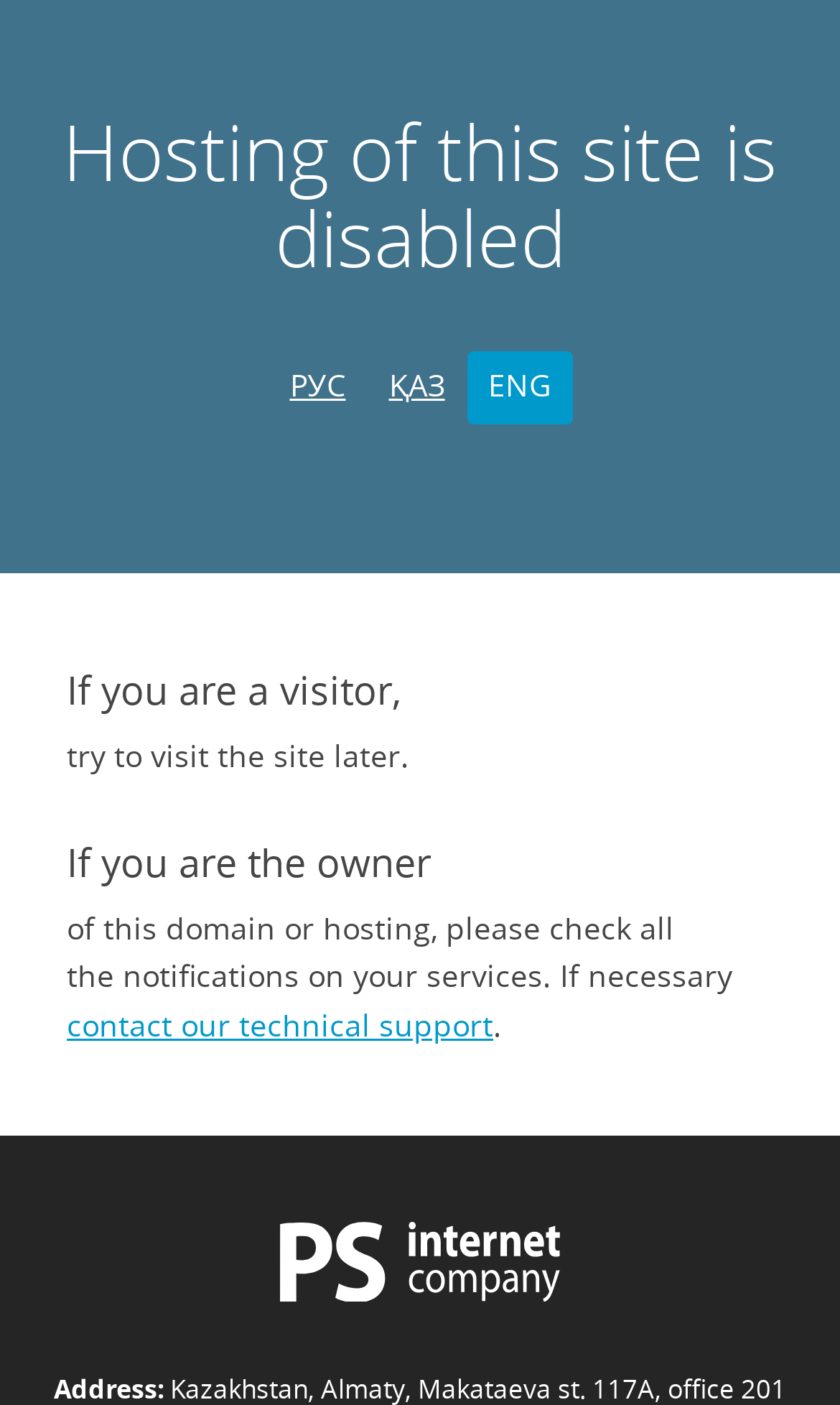Provide the bounding box coordinates in the format (top-left x, top-left y, bottom-right x, bottom-right y). All values are floating point numbers between 0 and 1. Determine the bounding box coordinate of the UI element described as: contact our technical support

[0.079, 0.714, 0.587, 0.743]